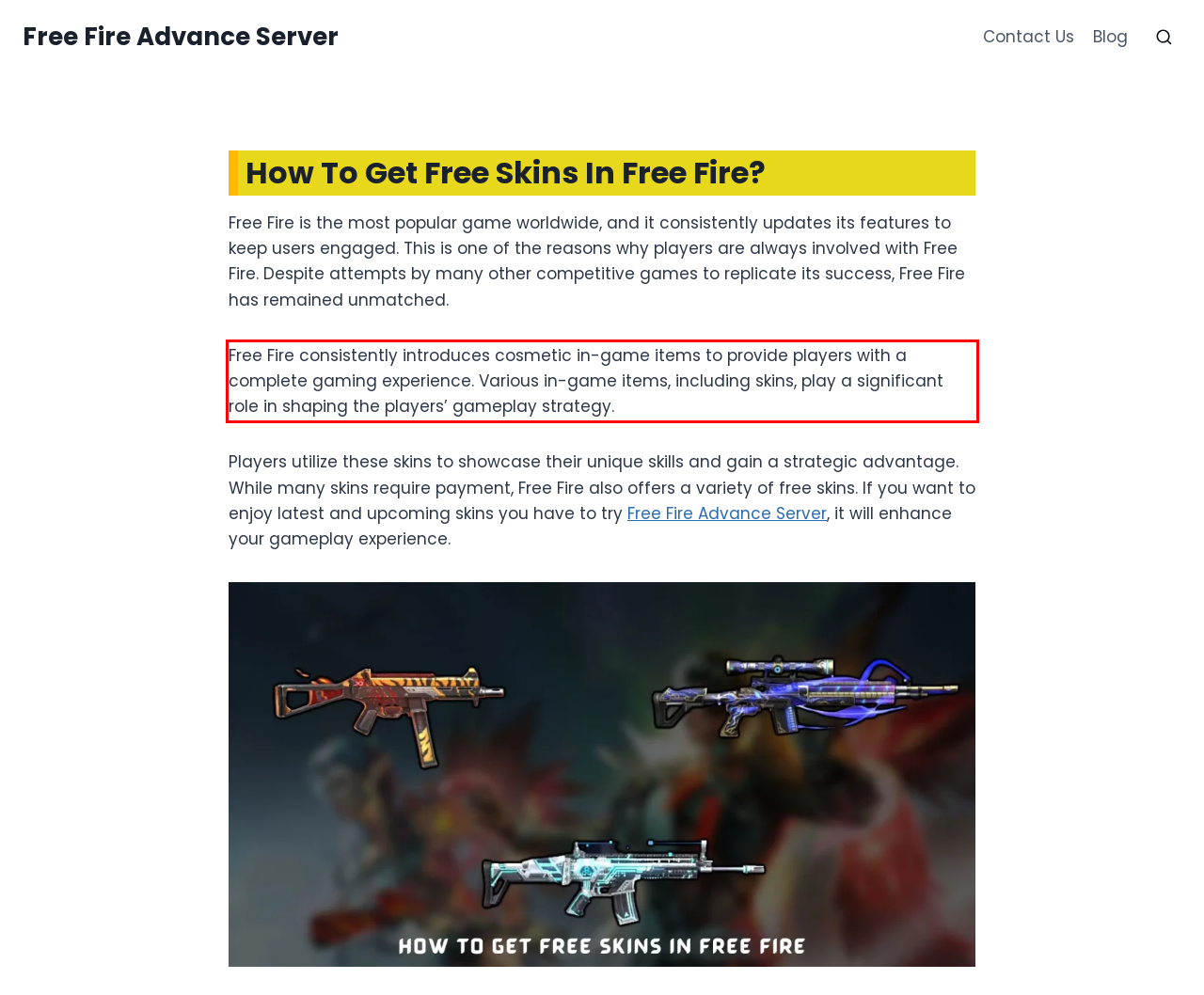You are provided with a screenshot of a webpage that includes a red bounding box. Extract and generate the text content found within the red bounding box.

Free Fire consistently introduces cosmetic in-game items to provide players with a complete gaming experience. Various in-game items, including skins, play a significant role in shaping the players’ gameplay strategy.